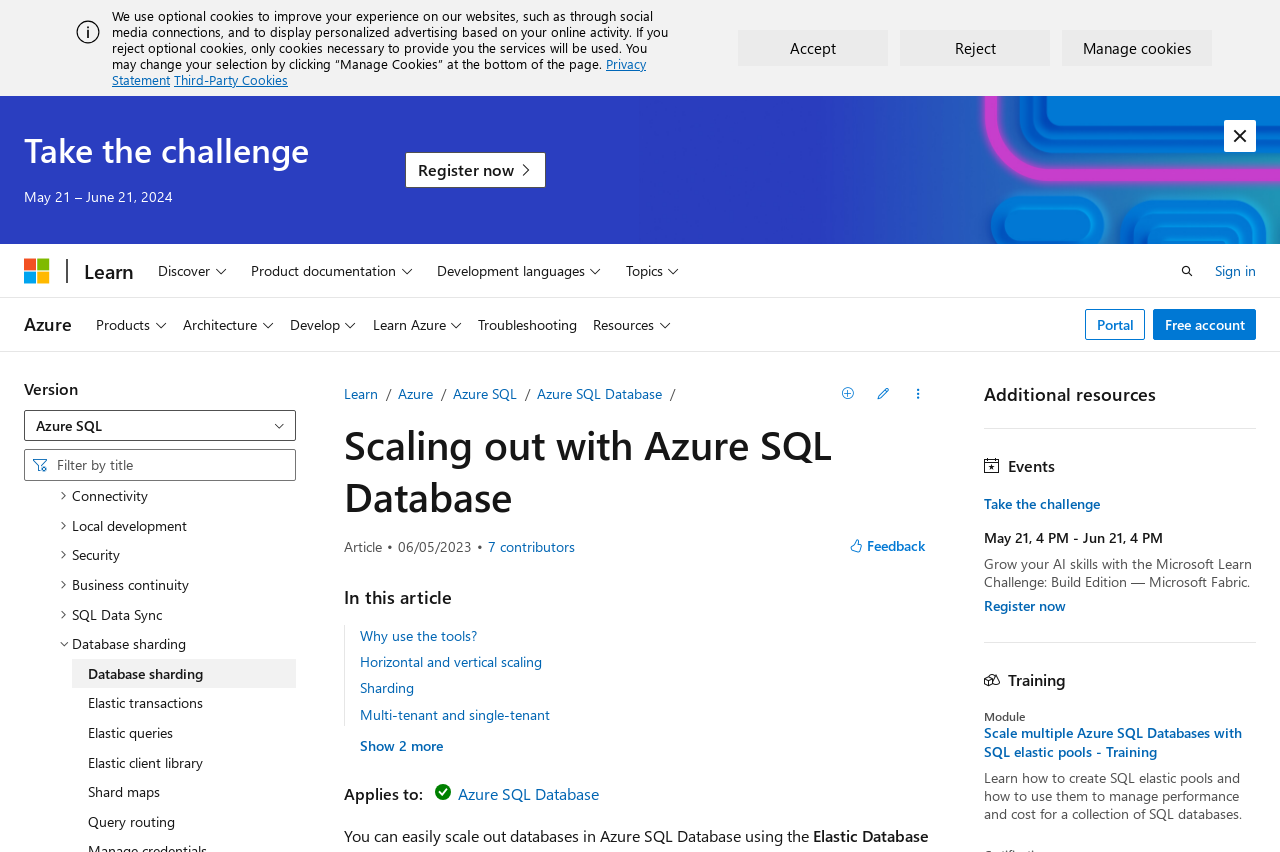Indicate the bounding box coordinates of the element that needs to be clicked to satisfy the following instruction: "Take the challenge". The coordinates should be four float numbers between 0 and 1, i.e., [left, top, right, bottom].

[0.019, 0.153, 0.241, 0.198]